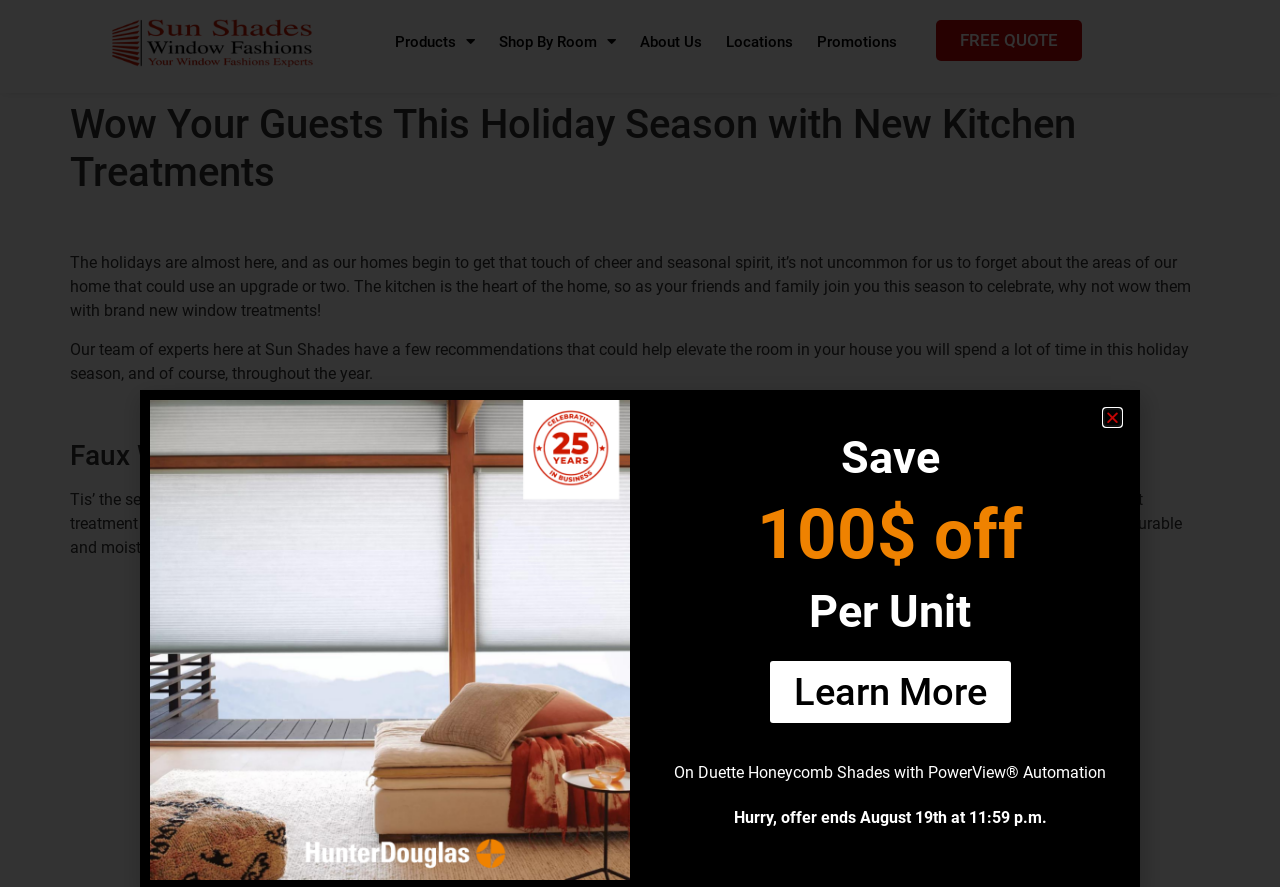Please locate the bounding box coordinates of the element that needs to be clicked to achieve the following instruction: "Close the popup". The coordinates should be four float numbers between 0 and 1, i.e., [left, top, right, bottom].

[0.863, 0.462, 0.875, 0.479]